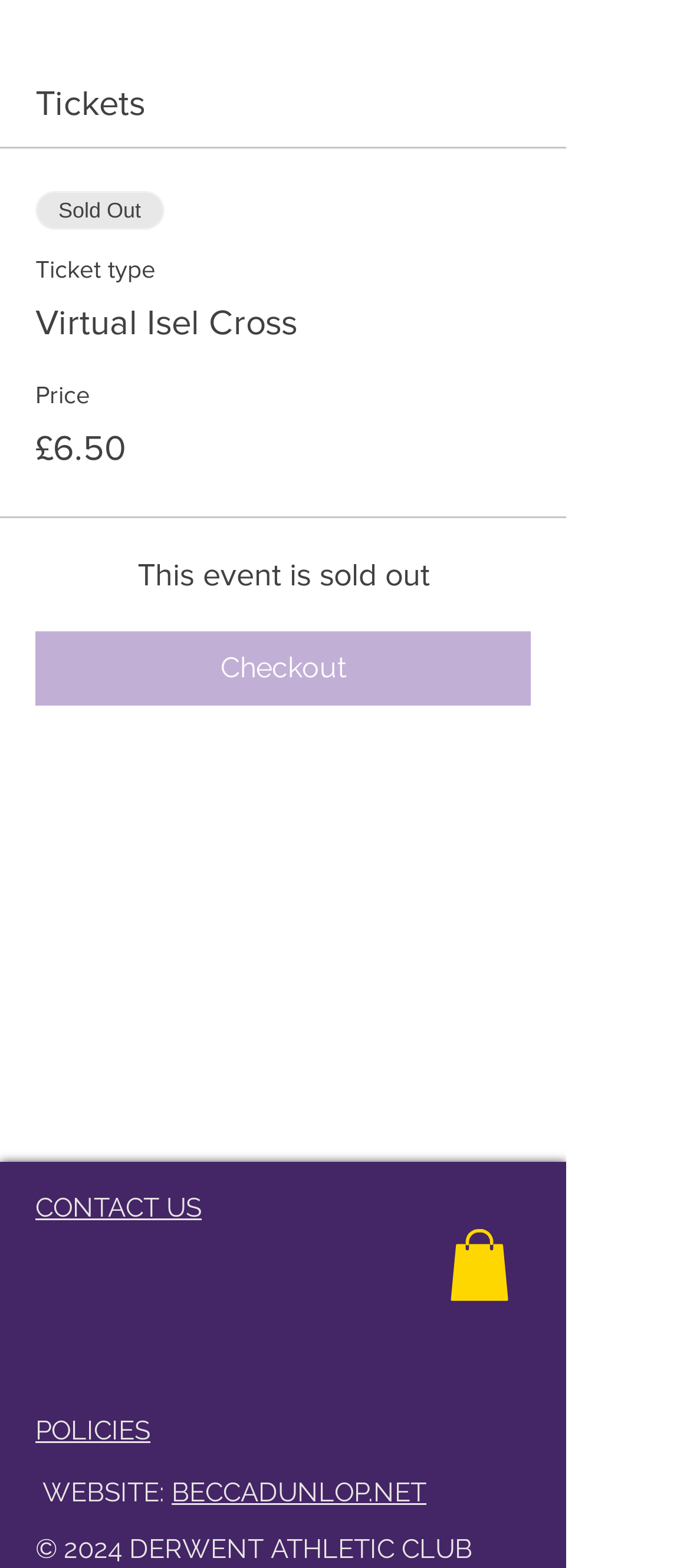Identify the bounding box for the UI element described as: "aria-label="Instagram logo"". The coordinates should be four float numbers between 0 and 1, i.e., [left, top, right, bottom].

[0.051, 0.805, 0.141, 0.844]